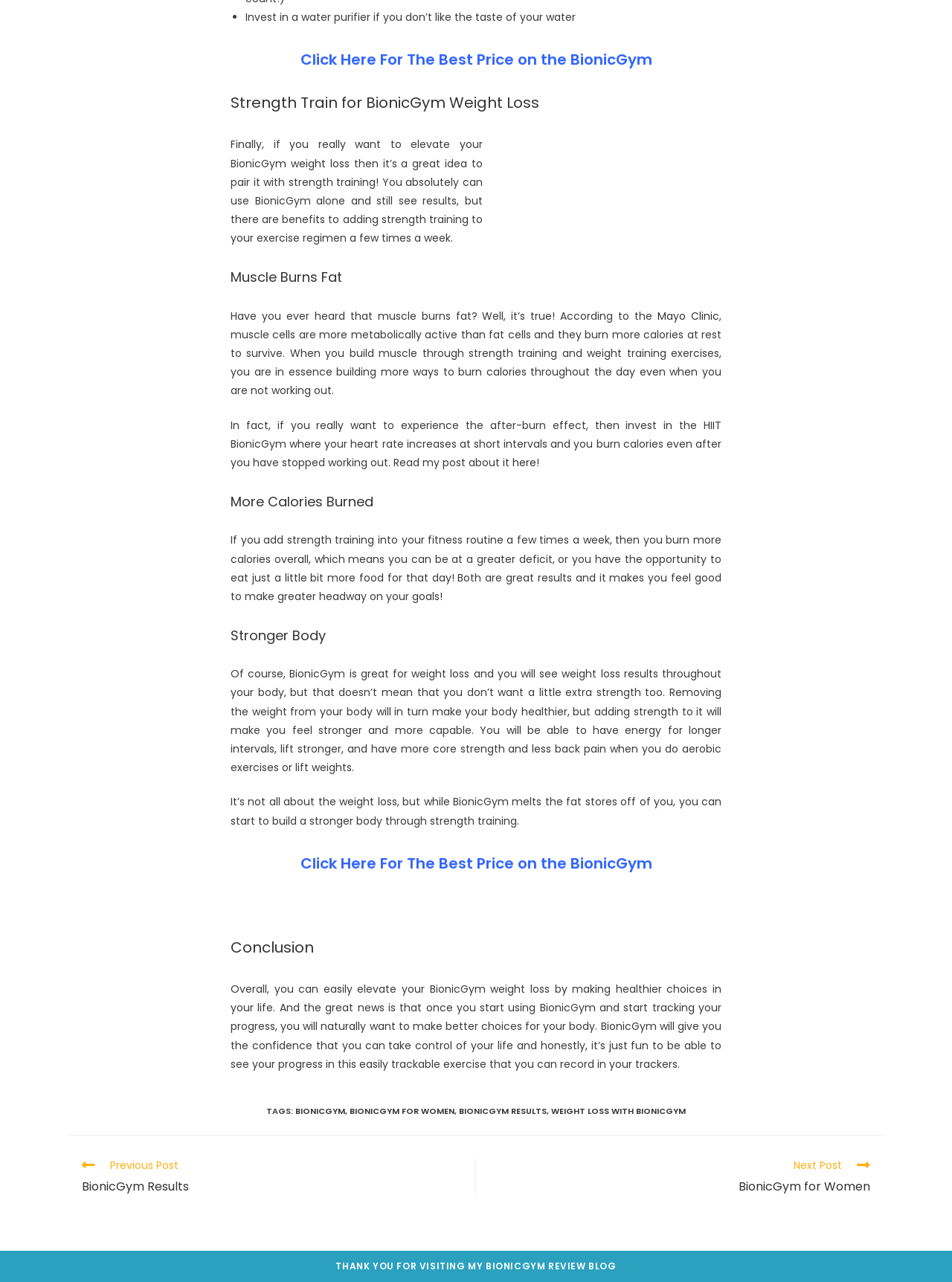What is the 'after-burn effect' mentioned on the webpage?
Based on the image, provide a one-word or brief-phrase response.

Burn calories after workout